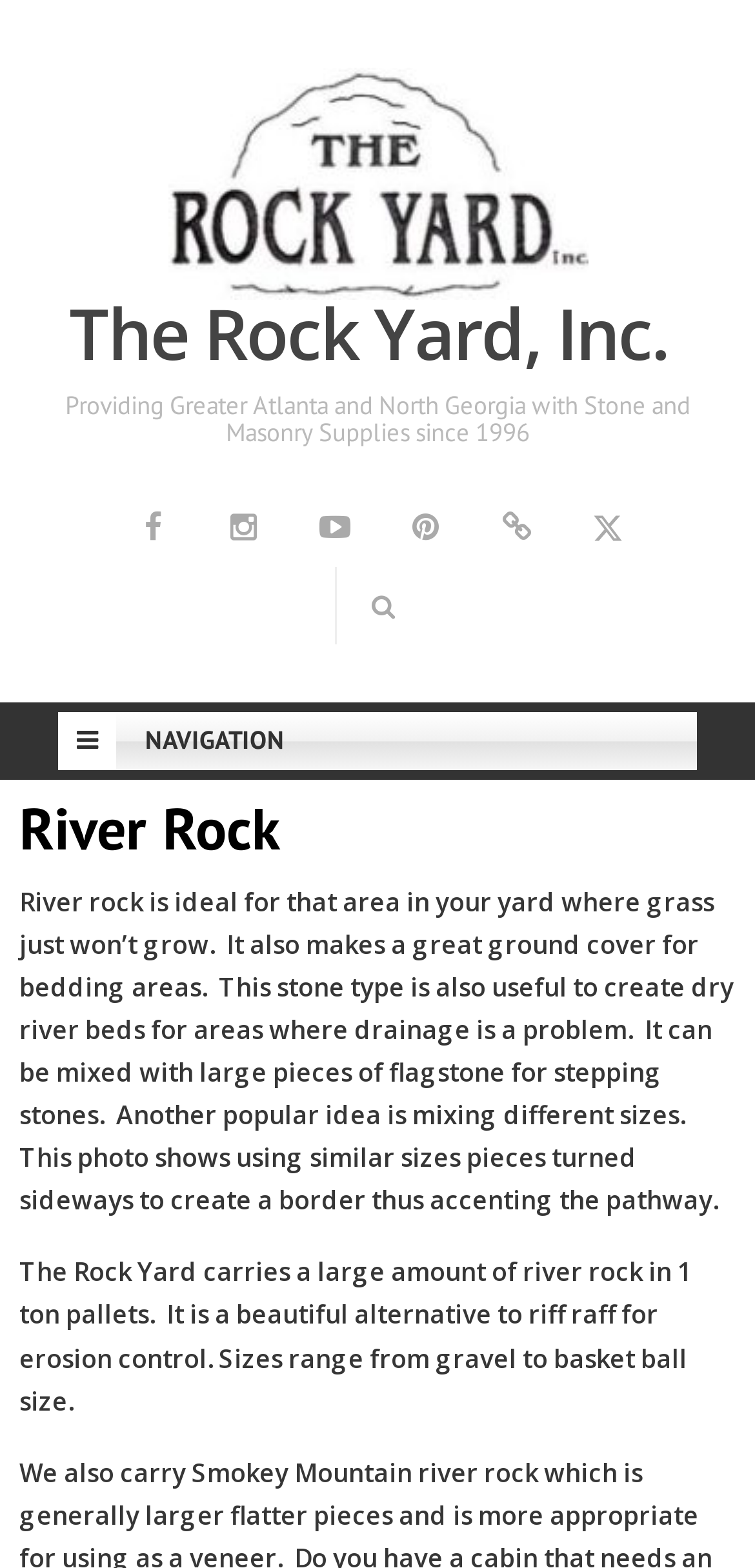Locate the bounding box coordinates of the clickable element to fulfill the following instruction: "Check the Twitter link". Provide the coordinates as four float numbers between 0 and 1 in the format [left, top, right, bottom].

[0.392, 0.312, 0.495, 0.361]